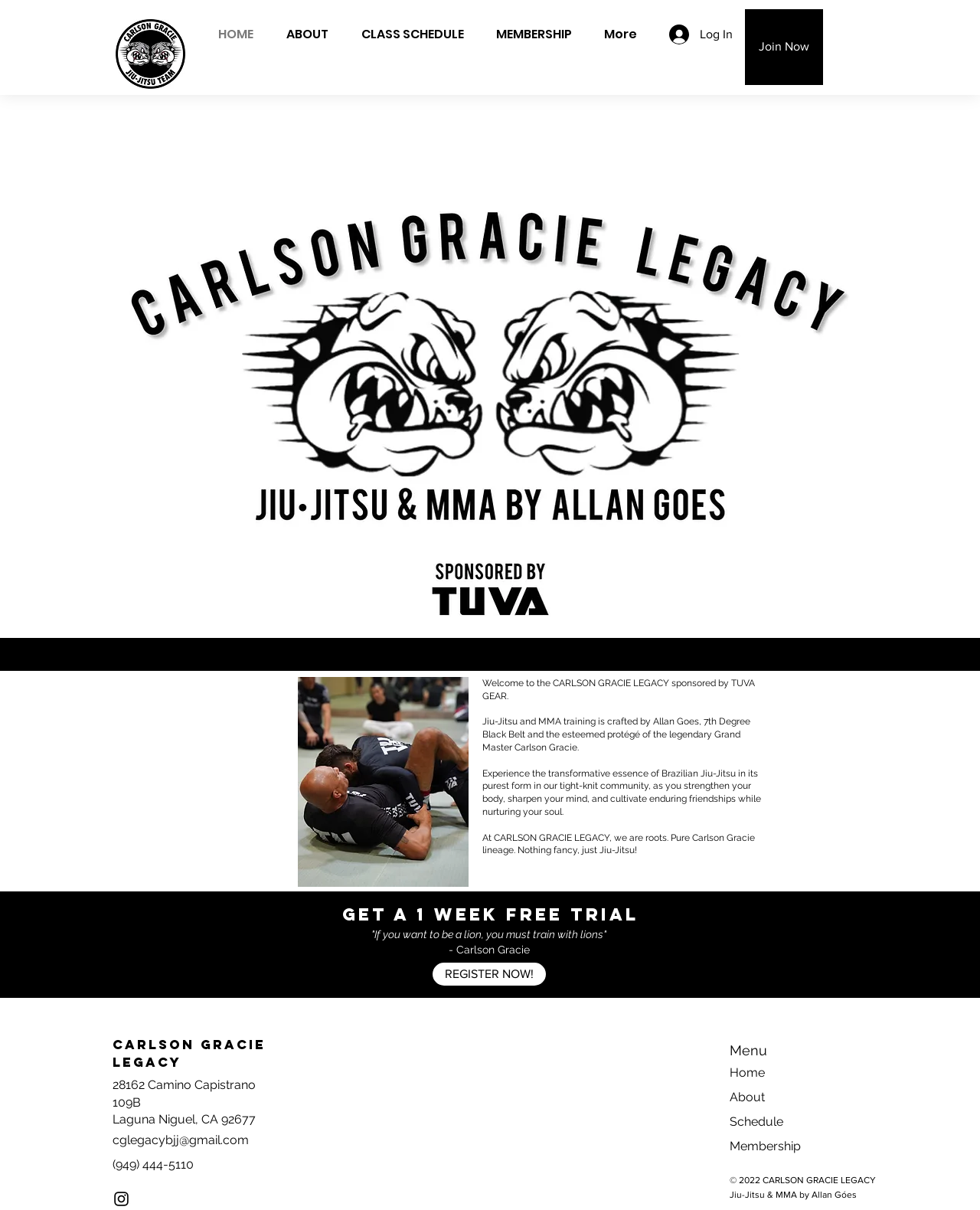Generate a thorough caption that explains the contents of the webpage.

The webpage is for Carlson Gracie Legacy, a Jiu-Jitsu and MMA training center sponsored by TUVA Gear. At the top left corner, there is a logo image of the center. Below the logo, there is a navigation menu with links to different sections of the website, including "HOME", "ABOUT", "CLASS SCHEDULE", "MEMBERSHIP", and "More". To the right of the navigation menu, there is a "Log In" button with a small image next to it.

In the main content area, there is a large image of a person practicing Jiu-Jitsu, taking up most of the width of the page. Below the image, there are three paragraphs of text that introduce the center and its training philosophy. The text explains that the center offers Jiu-Jitsu and MMA training crafted by Allan Goes, a 7th Degree Black Belt and protégé of Grand Master Carlson Gracie.

Below the introductory text, there is a heading that reads "Get a 1 Week FREE Trial" and a quote from Carlson Gracie. There is also a "REGISTER NOW!" link and a link to the center's name, "CARLSON GRACIE LEGACY". The center's address, phone number, and email address are listed at the bottom of the page.

In the bottom right corner, there is a social media link to Instagram, represented by an image of the Instagram logo. Above the social media link, there is a menu with links to different sections of the website, including "Home", "About", "Schedule", and "Membership". The webpage ends with a copyright notice and a tagline that reads "Jiu-Jitsu & MMA by Allan Góes".